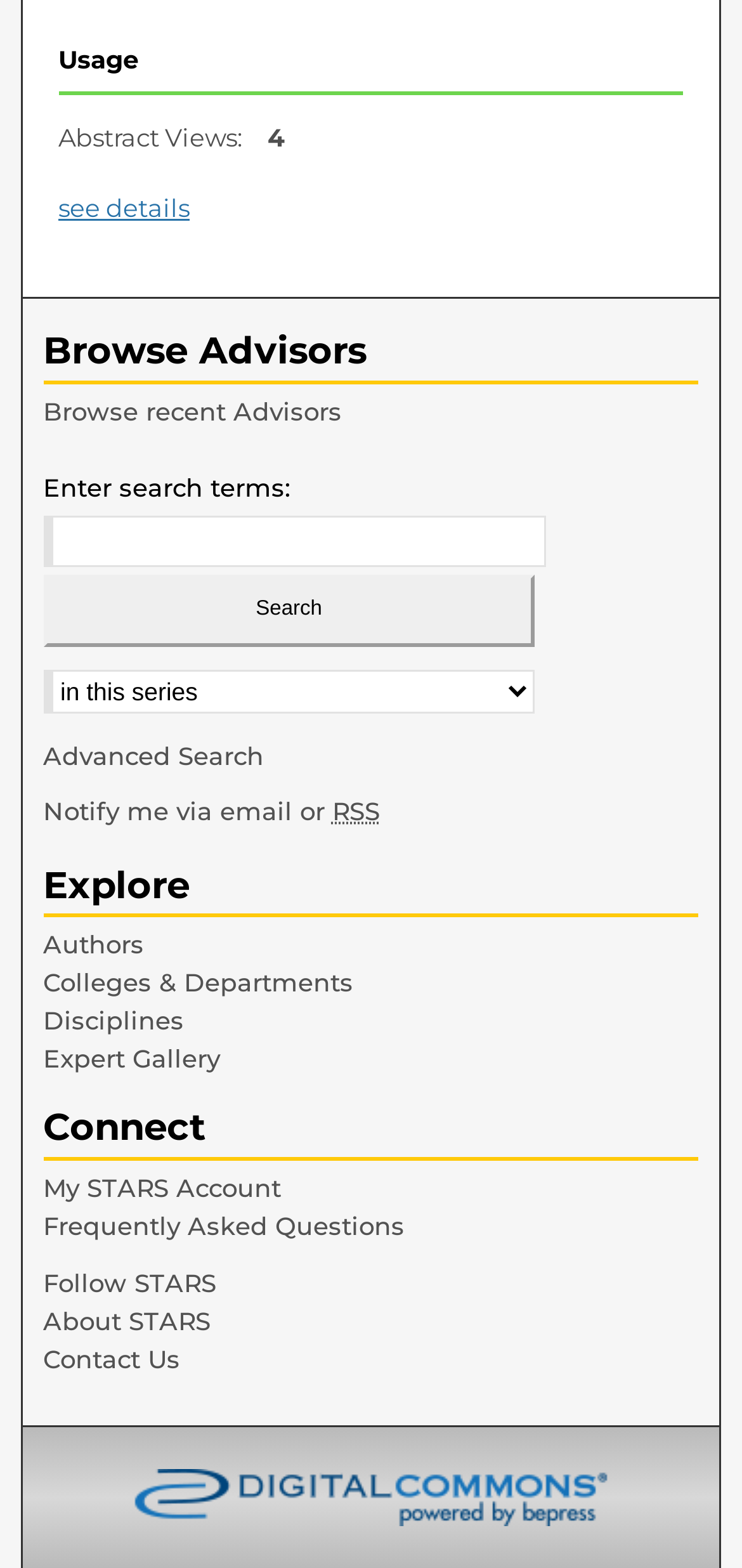Please indicate the bounding box coordinates of the element's region to be clicked to achieve the instruction: "Select context to search". Provide the coordinates as four float numbers between 0 and 1, i.e., [left, top, right, bottom].

[0.058, 0.427, 0.721, 0.455]